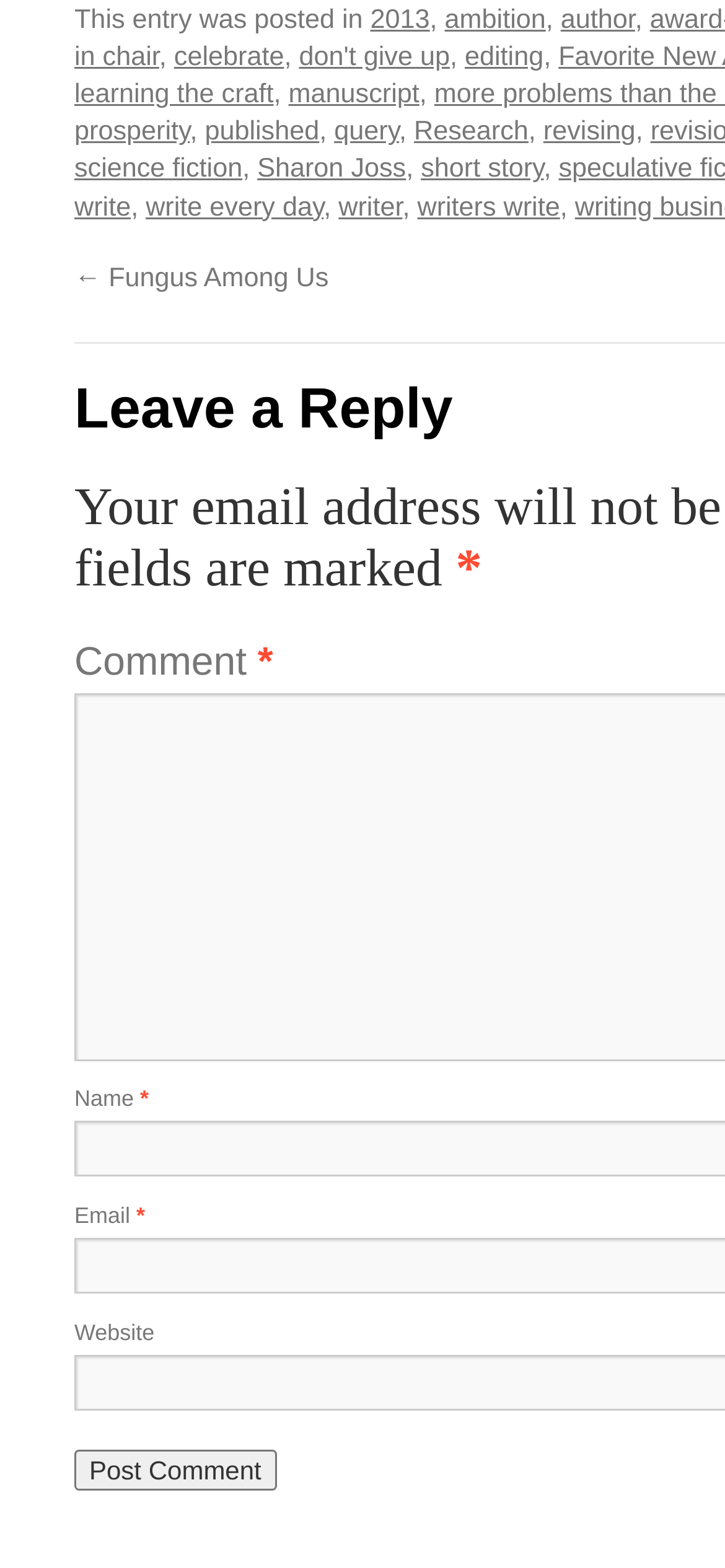Answer the question in a single word or phrase:
How many fields are there in the comment form?

4